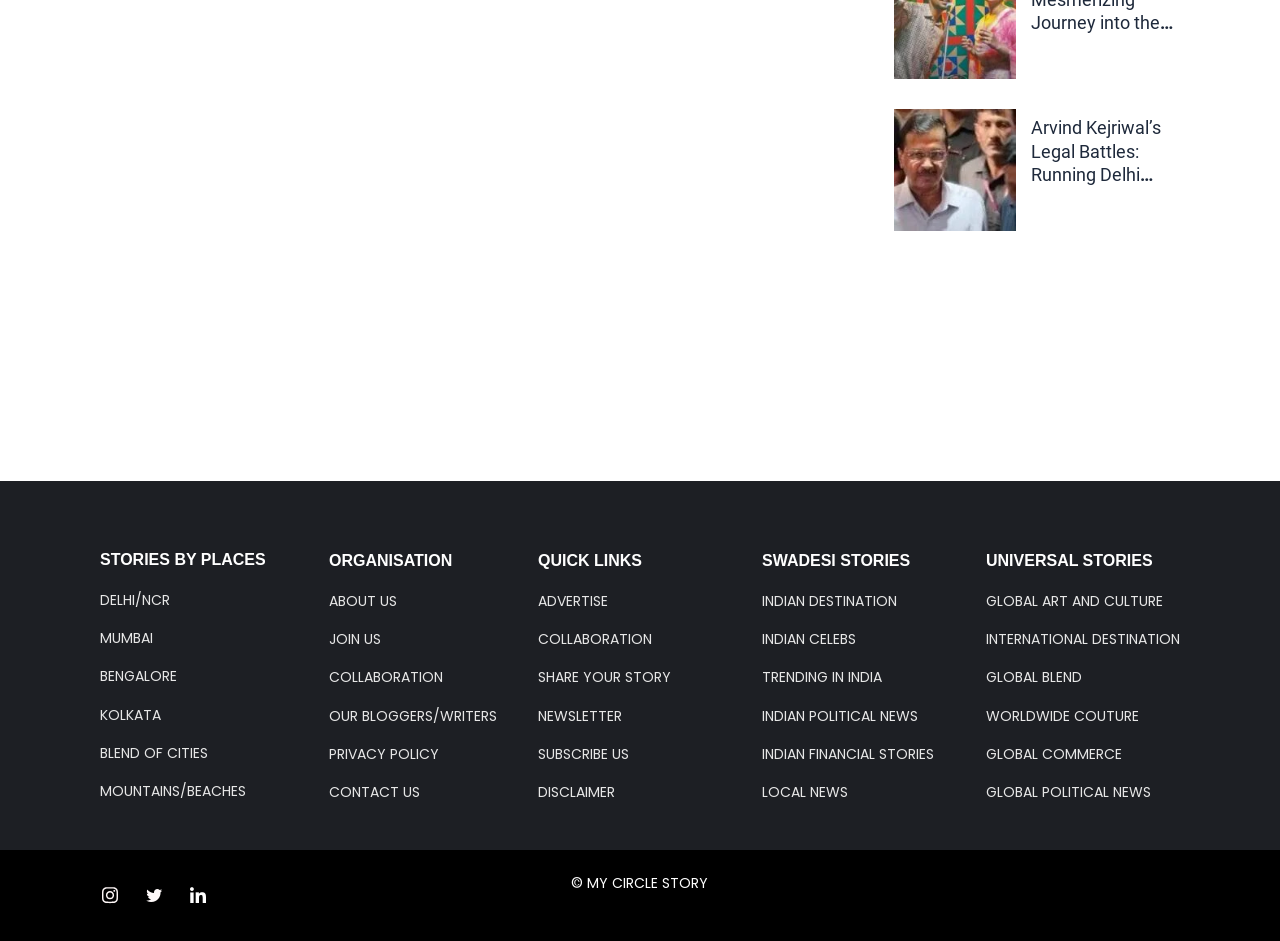Analyze the image and answer the question with as much detail as possible: 
What is the title of the first article?

The title of the first article can be found by looking at the first heading element on the webpage, which is 'Arvind Kejriwal’s Legal Battles: Running Delhi Government from Behind Bars'. The title is the text content of this heading element.